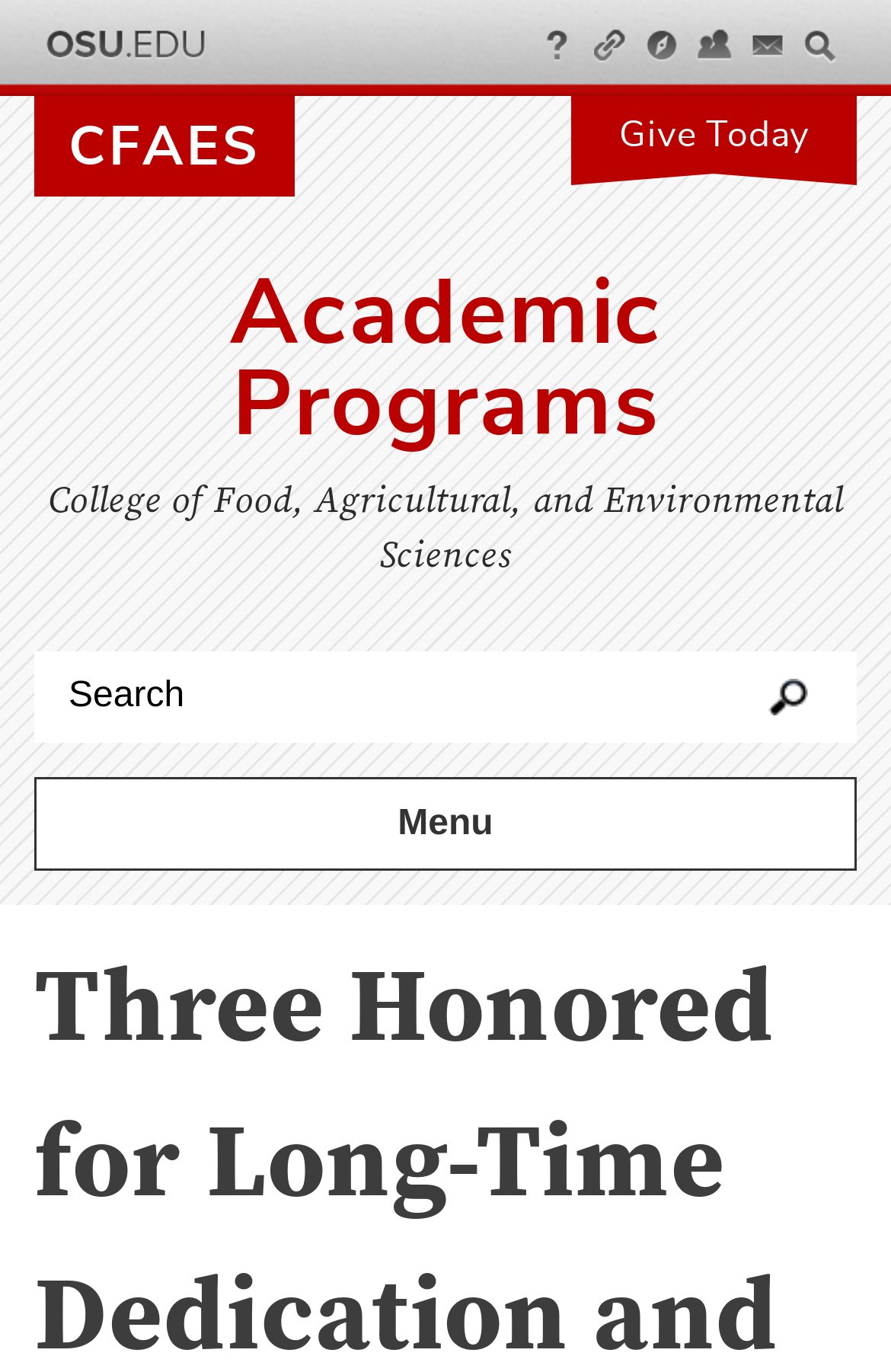Based on the image, provide a detailed response to the question:
What is the name of the college?

I found the answer by looking at the static text with the name of the college, which is likely to be the college that the webpage is related to.